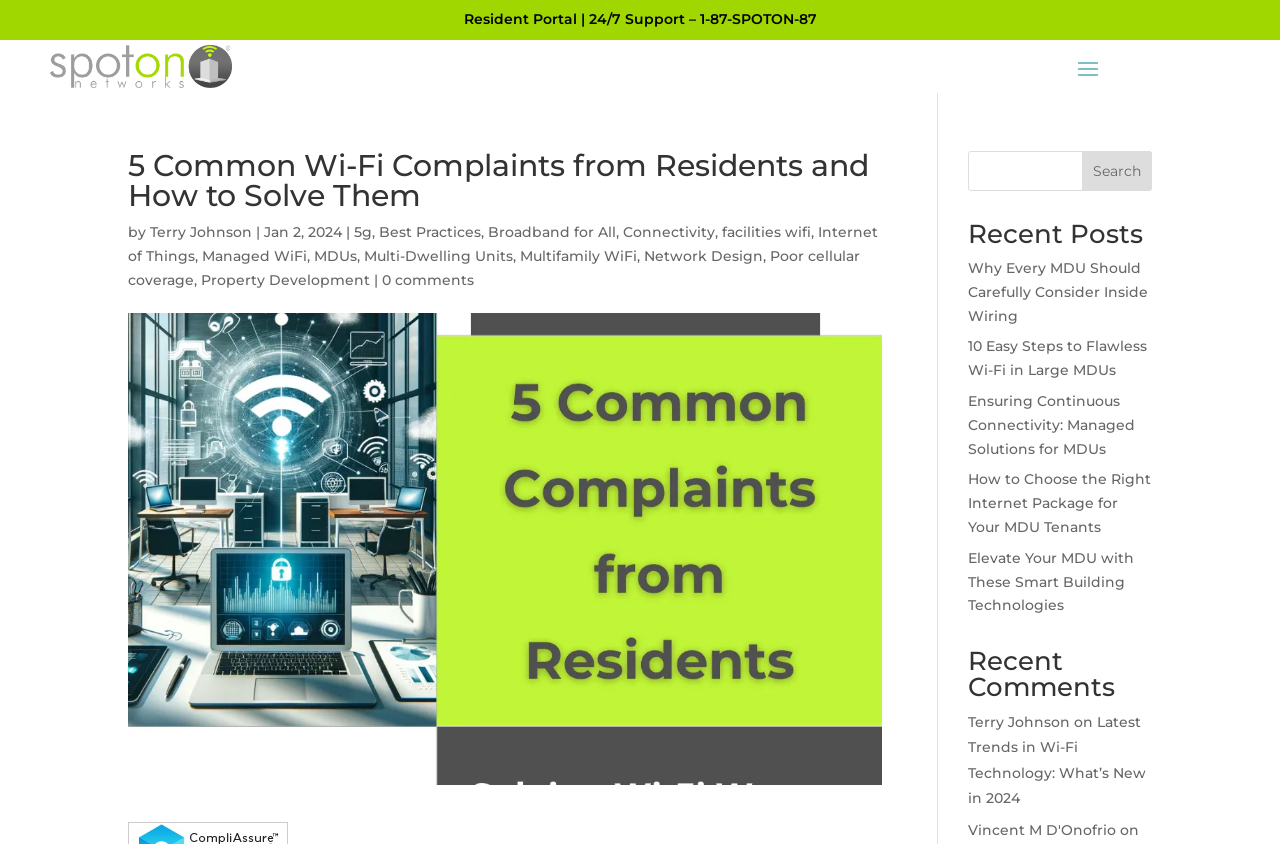Give a detailed account of the webpage.

This webpage is about addressing common Wi-Fi complaints from residents and providing solutions for property managers to enhance their Wi-Fi. At the top, there is a resident portal with 24/7 support information and a link to "spotonnetwork-mduwifi" accompanied by an image. Below this, there is a heading that reads "5 Common Wi-Fi Complaints from Residents and How to Solve Them" followed by the author's name, Terry Johnson, and the date, January 2, 2024. 

To the right of the author's information, there are several links to related topics such as 5G, Best Practices, Broadband for All, and more. Below this section, there is a large image that appears to be related to the topic of Wi-Fi complaints from tenants.

On the right side of the page, there is a search bar with a search button. Below the search bar, there is a heading that reads "Recent Posts" followed by five links to recent articles related to Wi-Fi and MDUs (Multi-Dwelling Units). 

Further down the page, there is a heading that reads "Recent Comments" followed by a section that appears to be a footer with a link to an article and a link to the author, Terry Johnson.